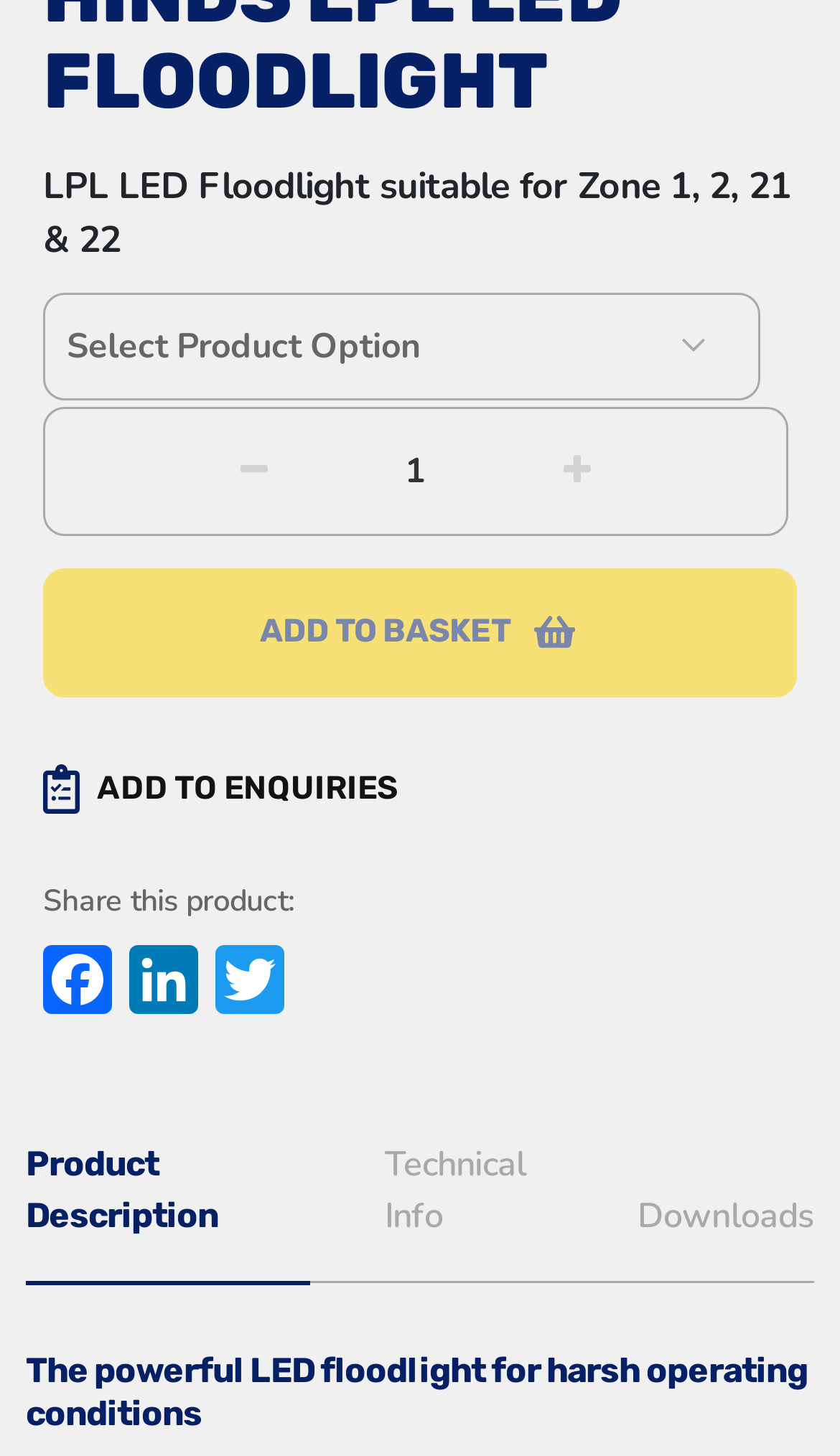Show the bounding box coordinates of the region that should be clicked to follow the instruction: "Share on Facebook."

[0.051, 0.674, 0.144, 0.73]